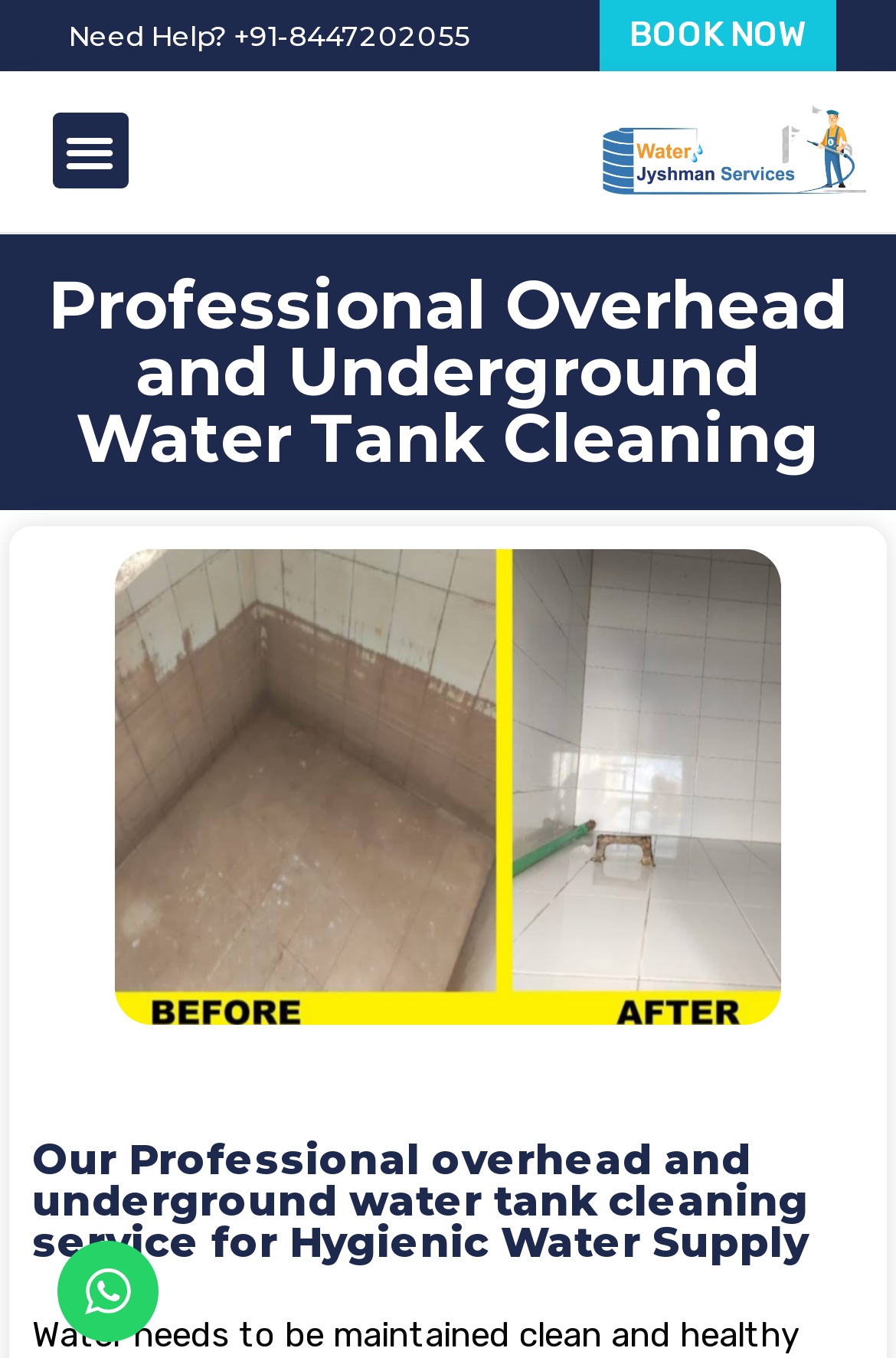How can you contact the company besides calling? Observe the screenshot and provide a one-word or short phrase answer.

WhatsApp